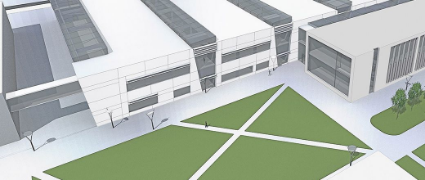Describe the scene in the image with detailed observations.

The image depicts a conceptual design of a modern two-storey building with a total area of approximately 19,500 m², intended for the relocation of around 500 employees from the main factory. This architectural visualization showcases the sleek and functional exterior of the building, characterized by large glass panels and a contemporary design. Surrounding the structure is a landscaped area featuring green lawns, which are neatly divided by pathways, enhancing the aesthetic appeal and accessibility of the site. This project, developed by bünemann & collegen in cooperation with GREAN and the Institute for Factory Systems and Logistics, emphasizes the integration of advanced production, information, and communication flows within the building, reflecting a focus on modern manufacturing needs.